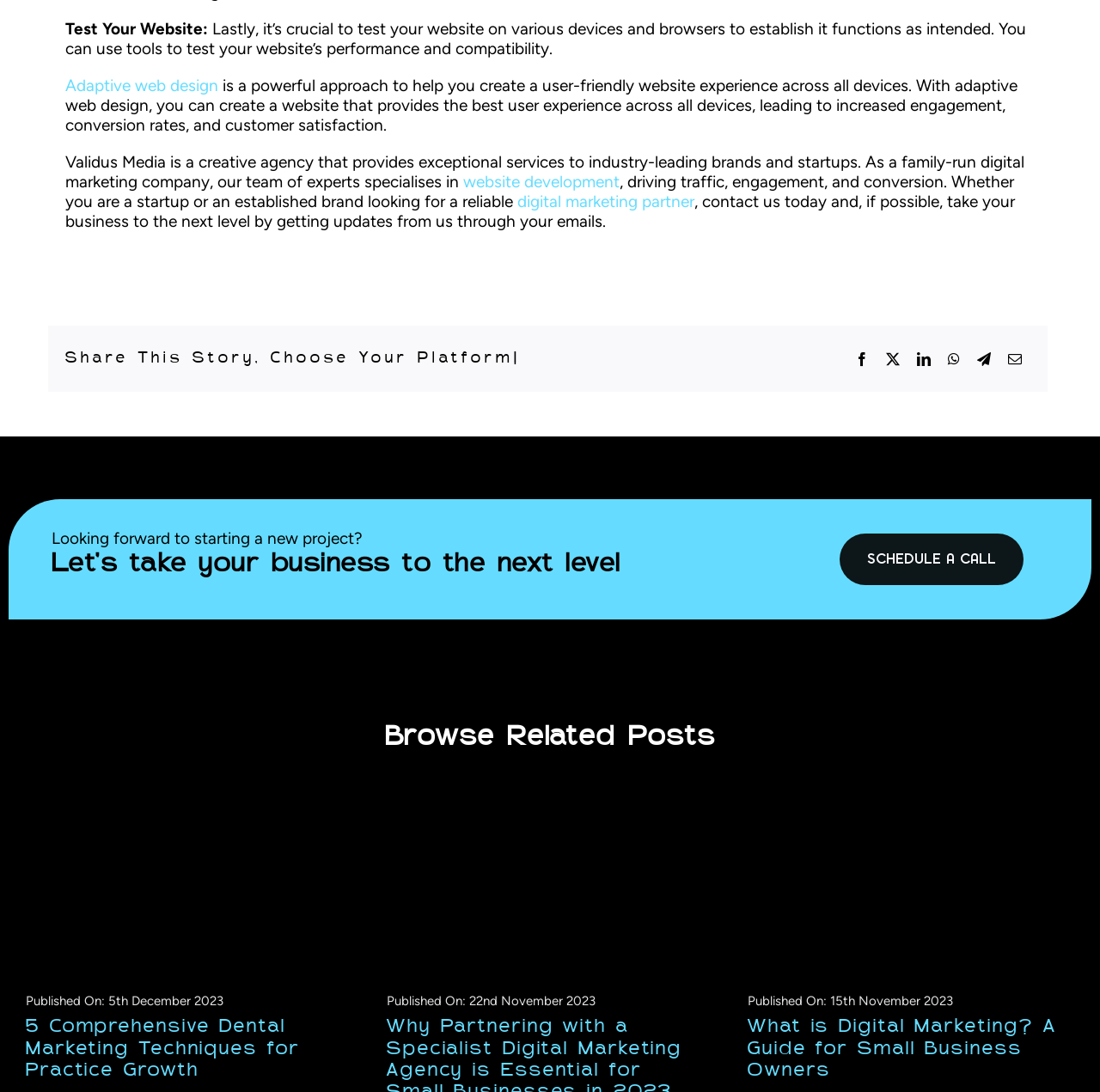What can you do with the 'SCHEDULE A CALL' button?
Please give a detailed and elaborate answer to the question based on the image.

The answer can be found in the context of the button 'SCHEDULE A CALL' which is located near the bottom of the webpage, and the text 'Looking forward to starting a new project?' which is located above the button.